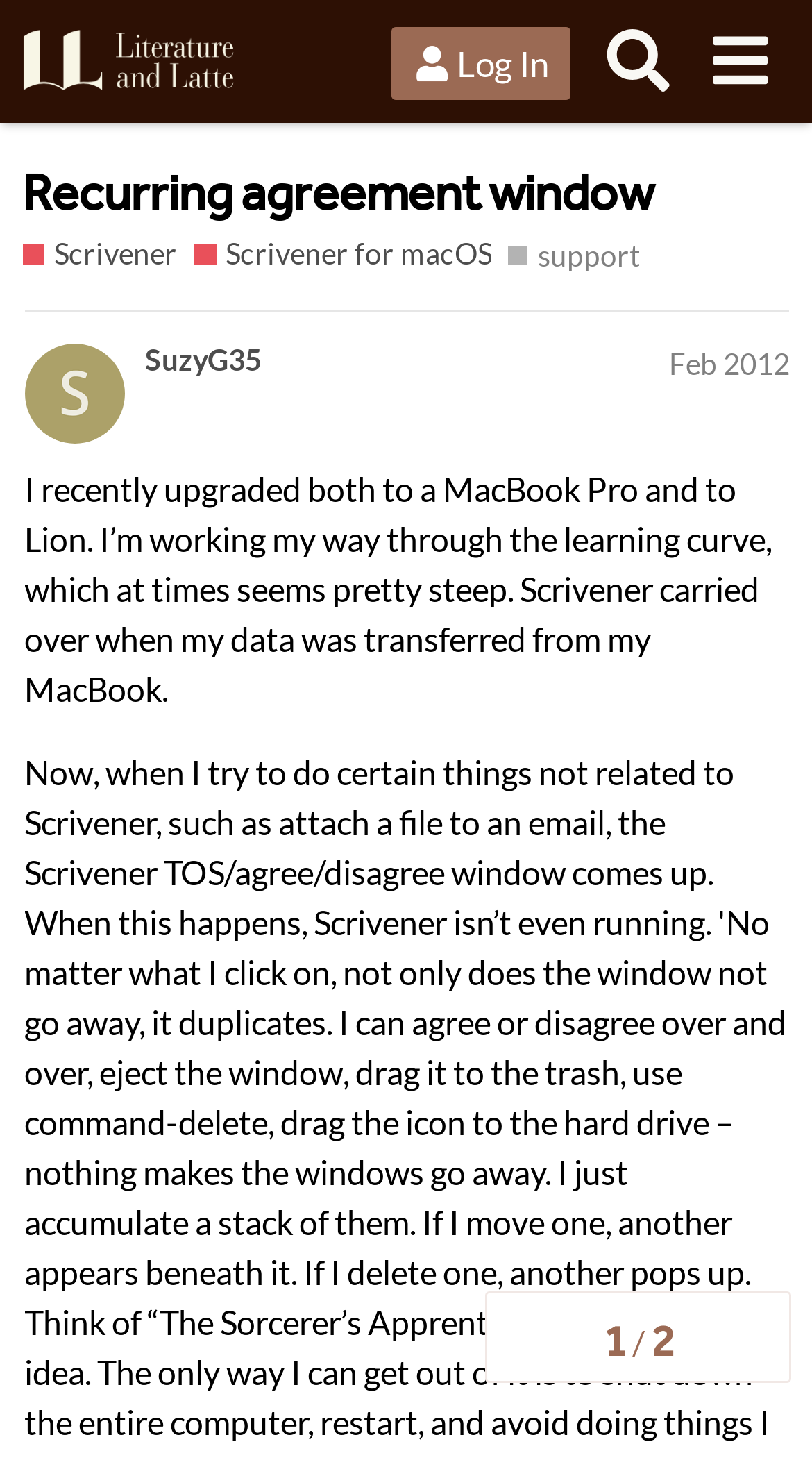Please find the bounding box for the UI component described as follows: "Scrivener for macOS".

[0.239, 0.16, 0.606, 0.19]